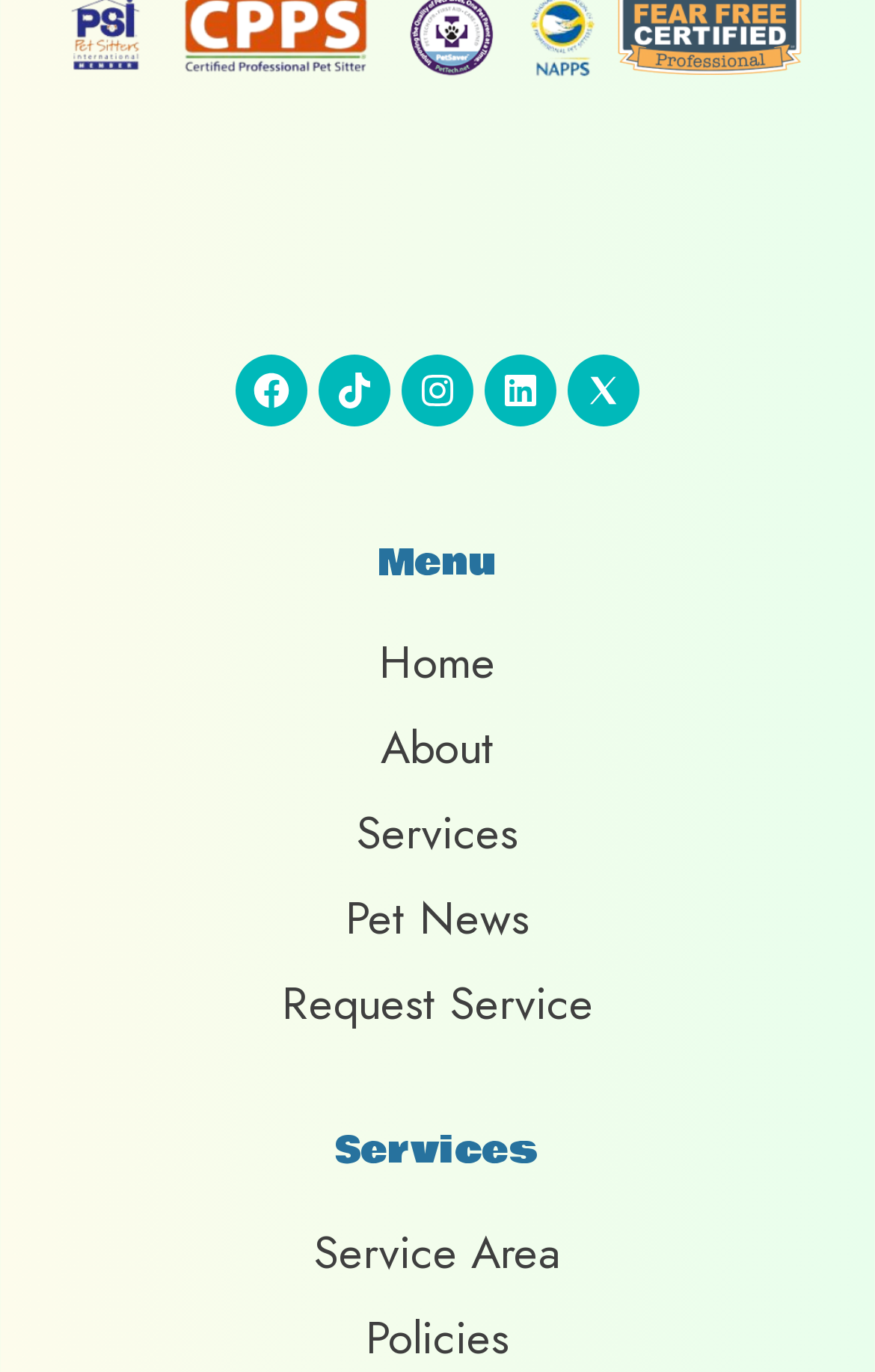Determine the bounding box for the UI element described here: "Request Service".

[0.077, 0.711, 0.923, 0.756]